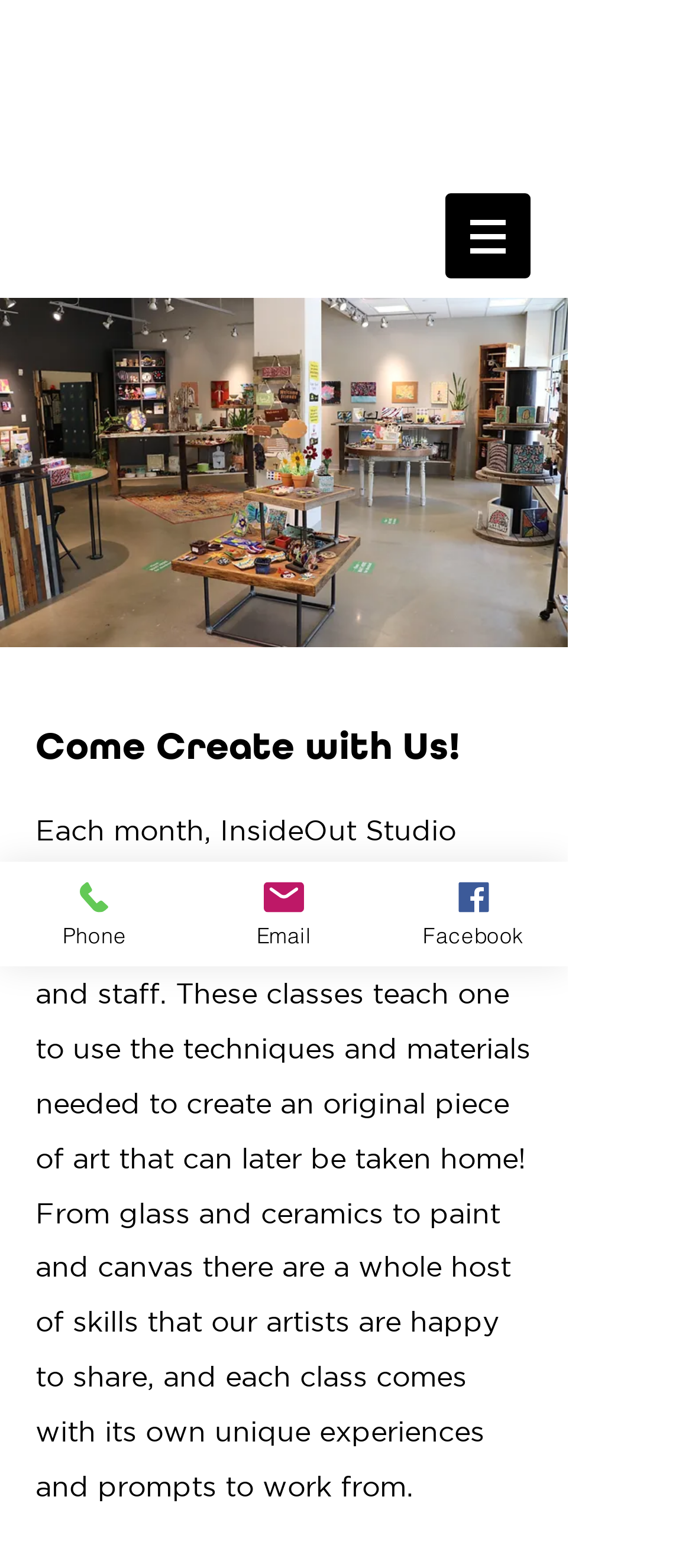What is the format of the classes?
Using the information from the image, give a concise answer in one word or a short phrase.

Monthly